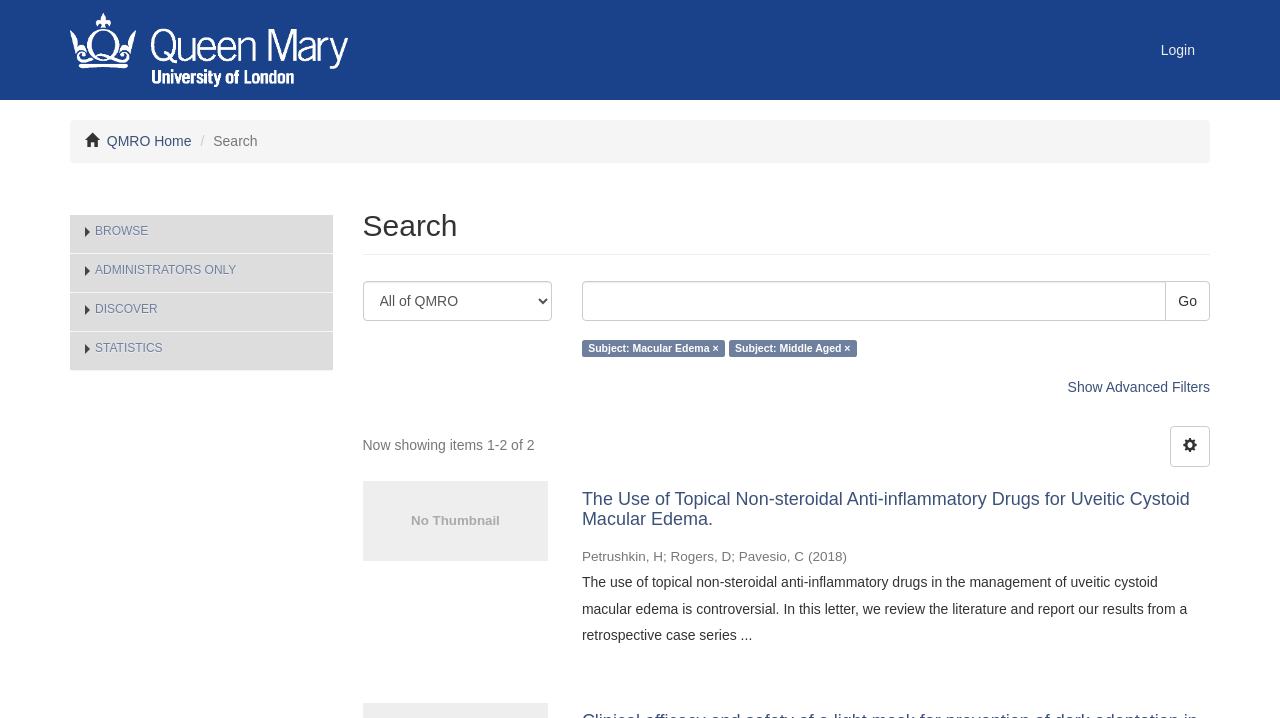Elaborate on the different components and information displayed on the webpage.

The webpage is a search results page with a focus on academic research. At the top left, there is a small image and a link. To the right of these elements, there is a "Login" link. Below these top elements, there is a horizontal section with several headings, including "BROWSE", "ADMINISTRATORS ONLY", "DISCOVER", and "STATISTICS". 

On the right side of the page, there is a search bar with a combobox, a textbox, and a "Go" button. Below the search bar, there are two lines of text, "Subject: Macular Edema" and "Subject: Middle Aged". 

The main content of the page is a list of search results, with each result consisting of a title, author information, and a brief summary. The first result is titled "The Use of Topical Non-steroidal Anti-inflammatory Drugs for Uveitic Cystoid Macular Edema" and has a long summary. The authors of this result are listed as Petrushkin, H; Rogers, D; and Pavesio, C, and the publication year is 2018. 

There are also links to "Show Advanced Filters" and "No Thumbnail [100%x80]" on the page. At the bottom of the page, there is a message indicating that the page is showing items 1-2 of 2, and there is a button to navigate to the next page.